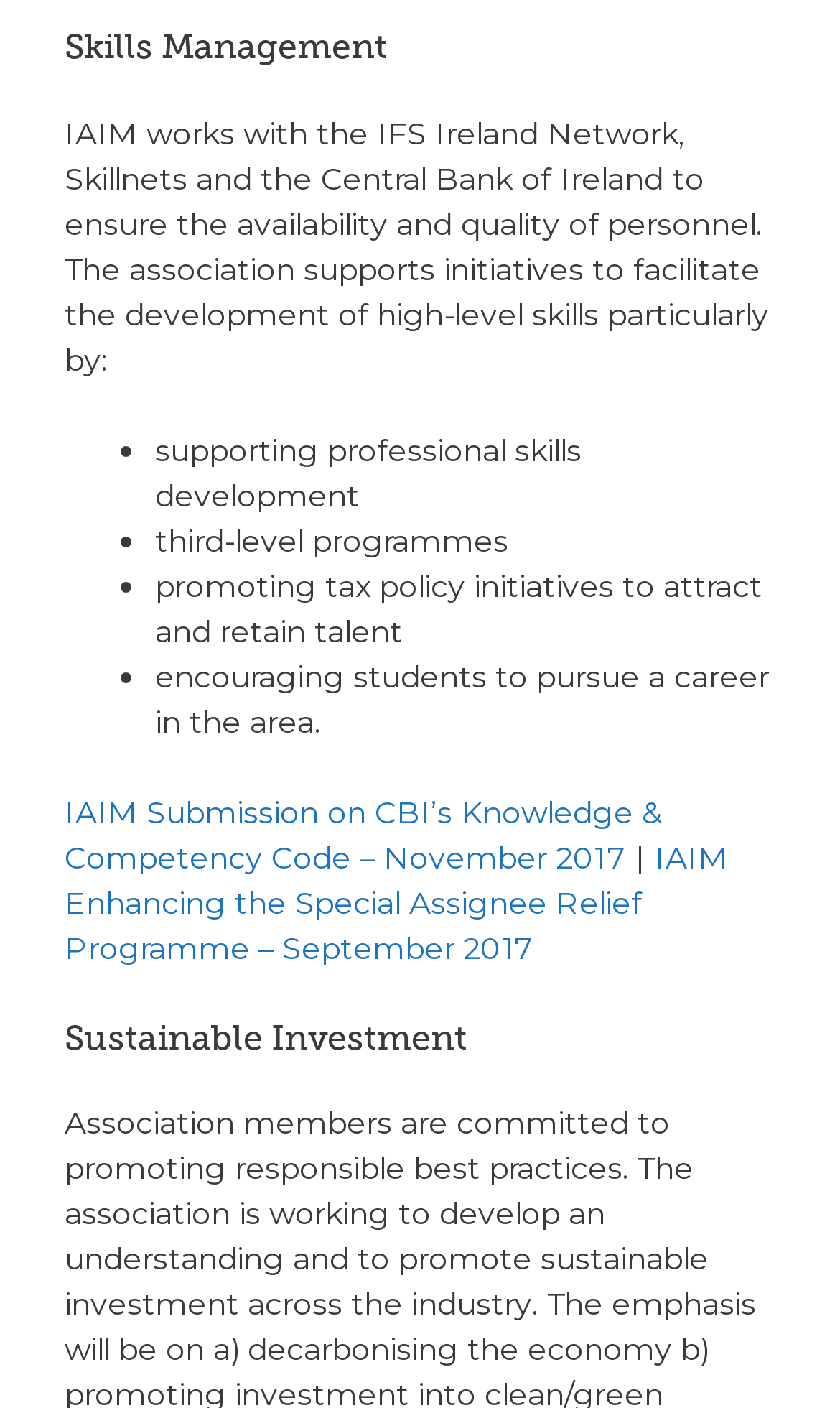What is the second topic discussed on the webpage?
Please provide a detailed and thorough answer to the question.

The webpage has two main topics, the first being 'Skills Management' and the second being 'Sustainable Investment', which is indicated by the heading 'Sustainable Investment'.